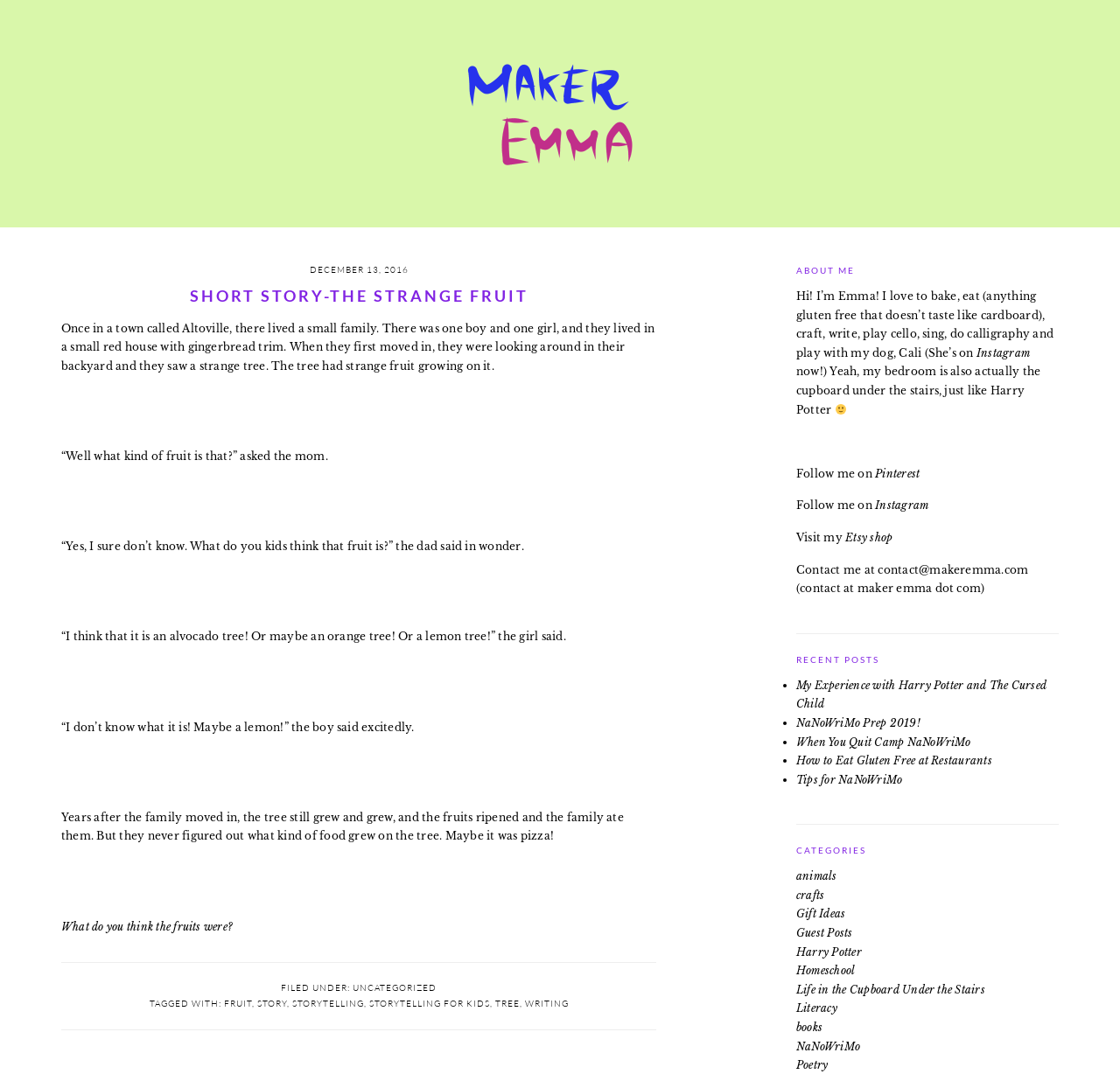Use a single word or phrase to answer the question: What is the category of the post 'My Experience with Harry Potter and The Cursed Child'?

Harry Potter